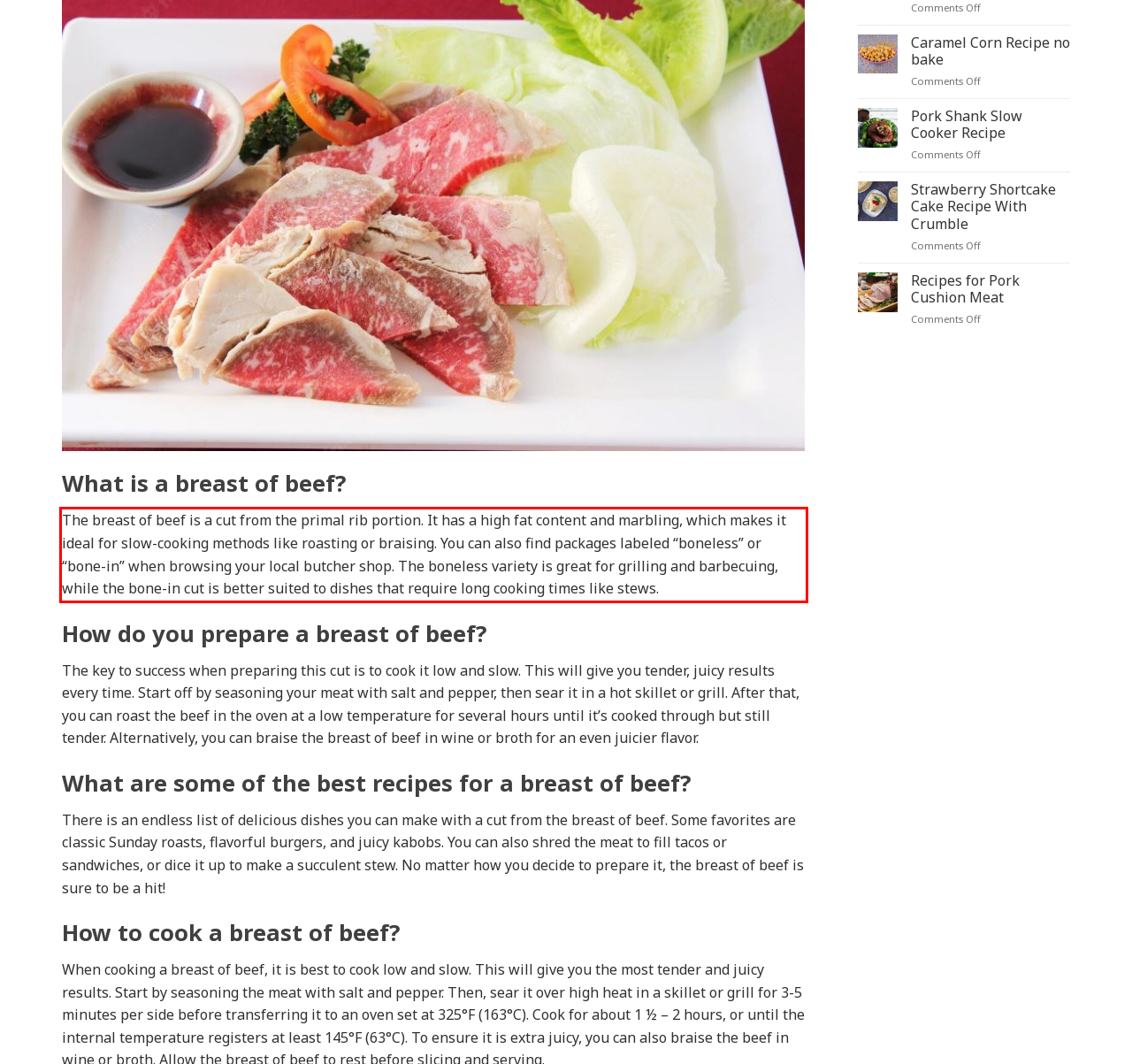Please examine the webpage screenshot containing a red bounding box and use OCR to recognize and output the text inside the red bounding box.

The breast of beef is a cut from the primal rib portion. It has a high fat content and marbling, which makes it ideal for slow-cooking methods like roasting or braising. You can also find packages labeled “boneless” or “bone-in” when browsing your local butcher shop. The boneless variety is great for grilling and barbecuing, while the bone-in cut is better suited to dishes that require long cooking times like stews.